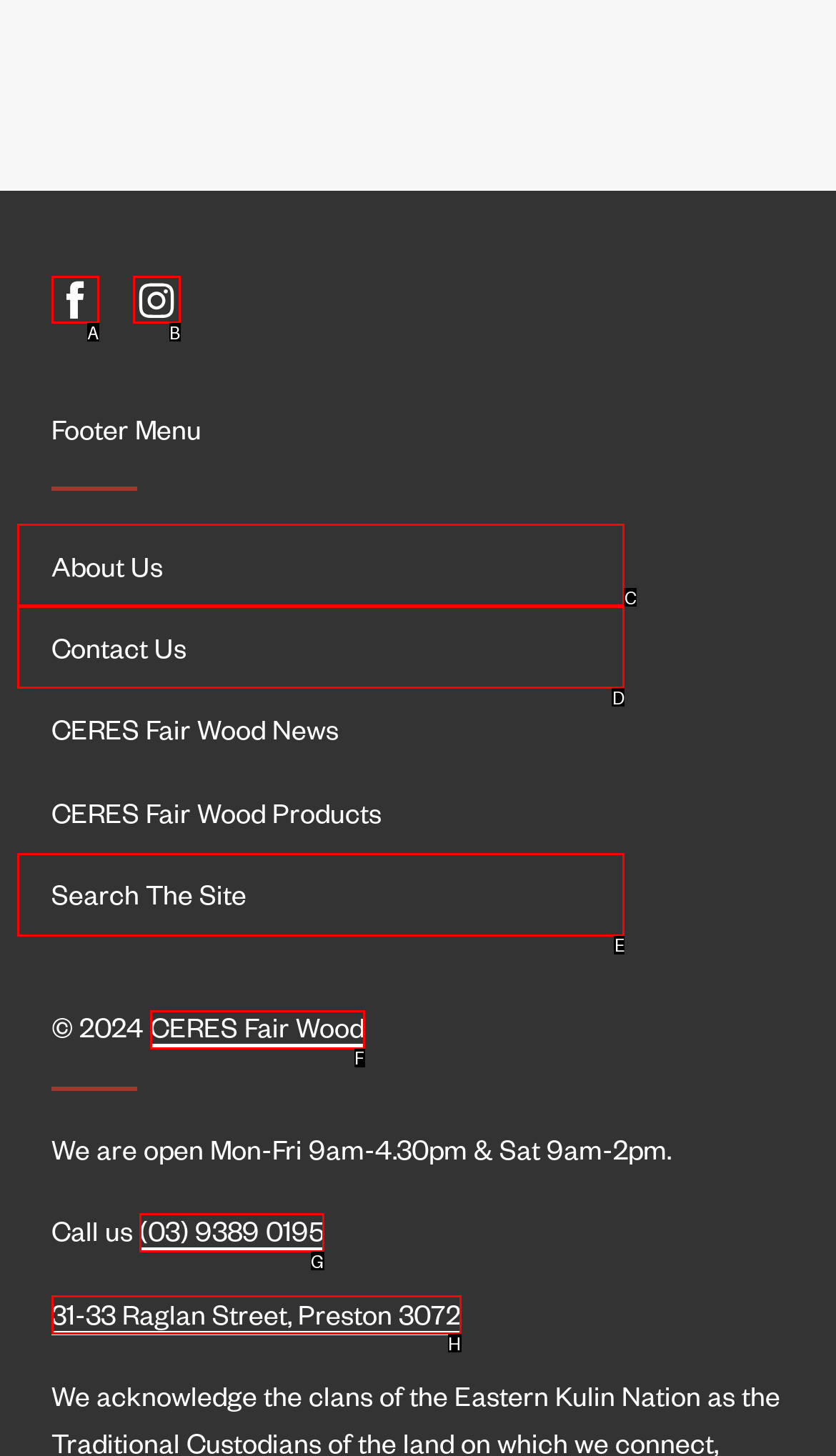Tell me the letter of the correct UI element to click for this instruction: check test scores. Answer with the letter only.

None